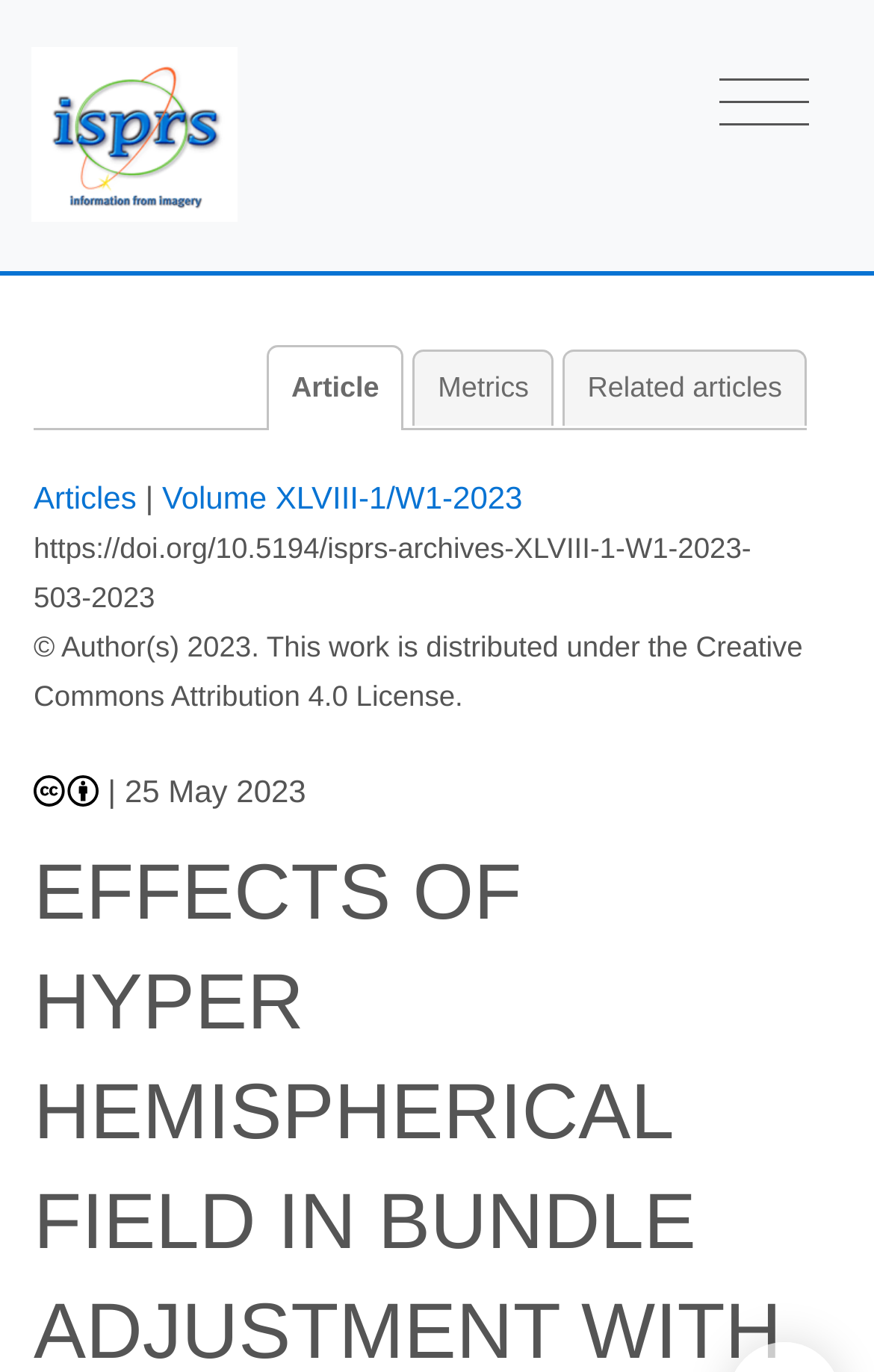Give a short answer using one word or phrase for the question:
When was this article published?

25 May 2023